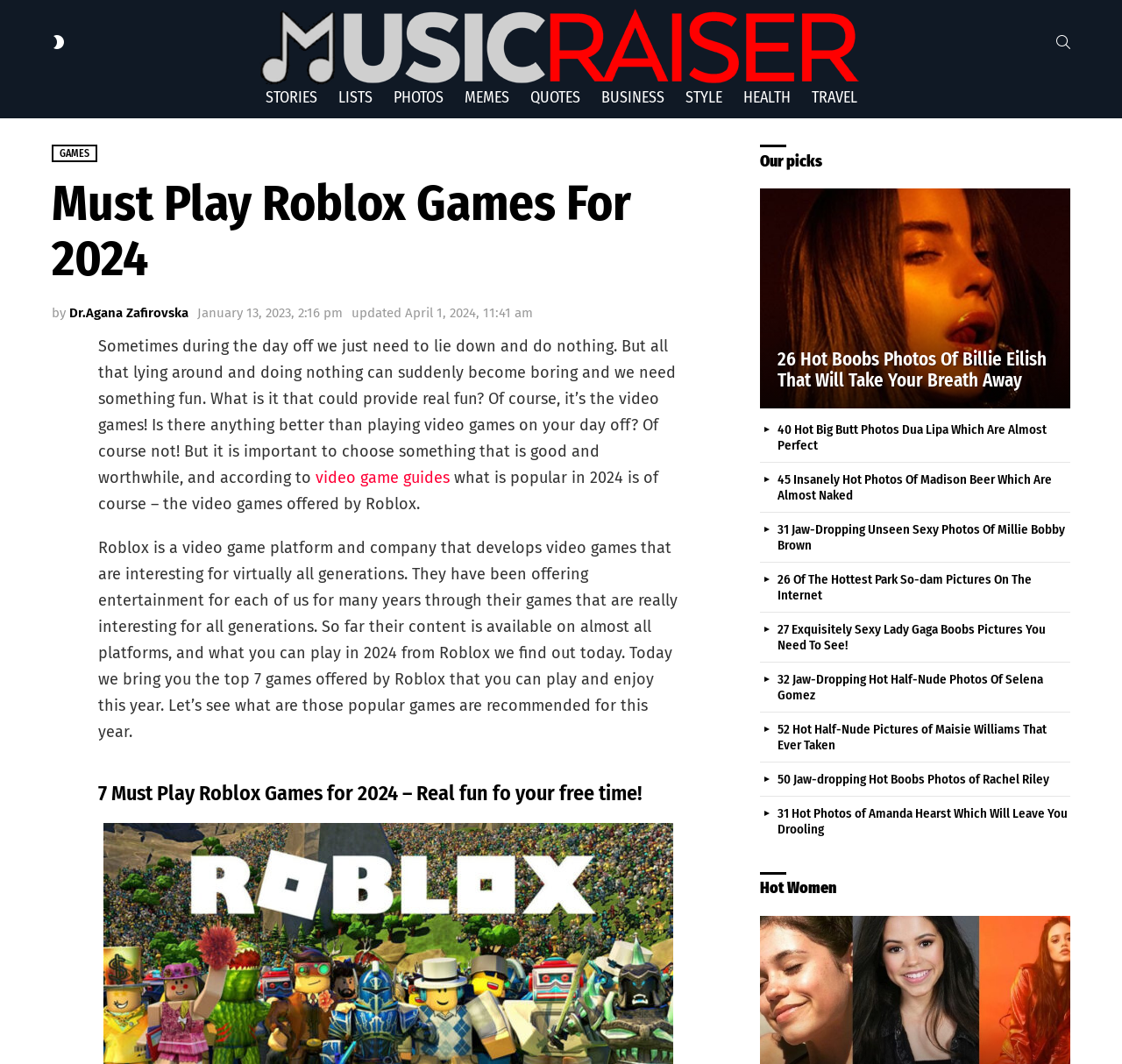How many Roblox games are recommended for 2024?
Answer the question with as much detail as possible.

The webpage has a heading '7 Must Play Roblox Games for 2024 – Real fun for your free time!' which indicates that 7 Roblox games are recommended for 2024.